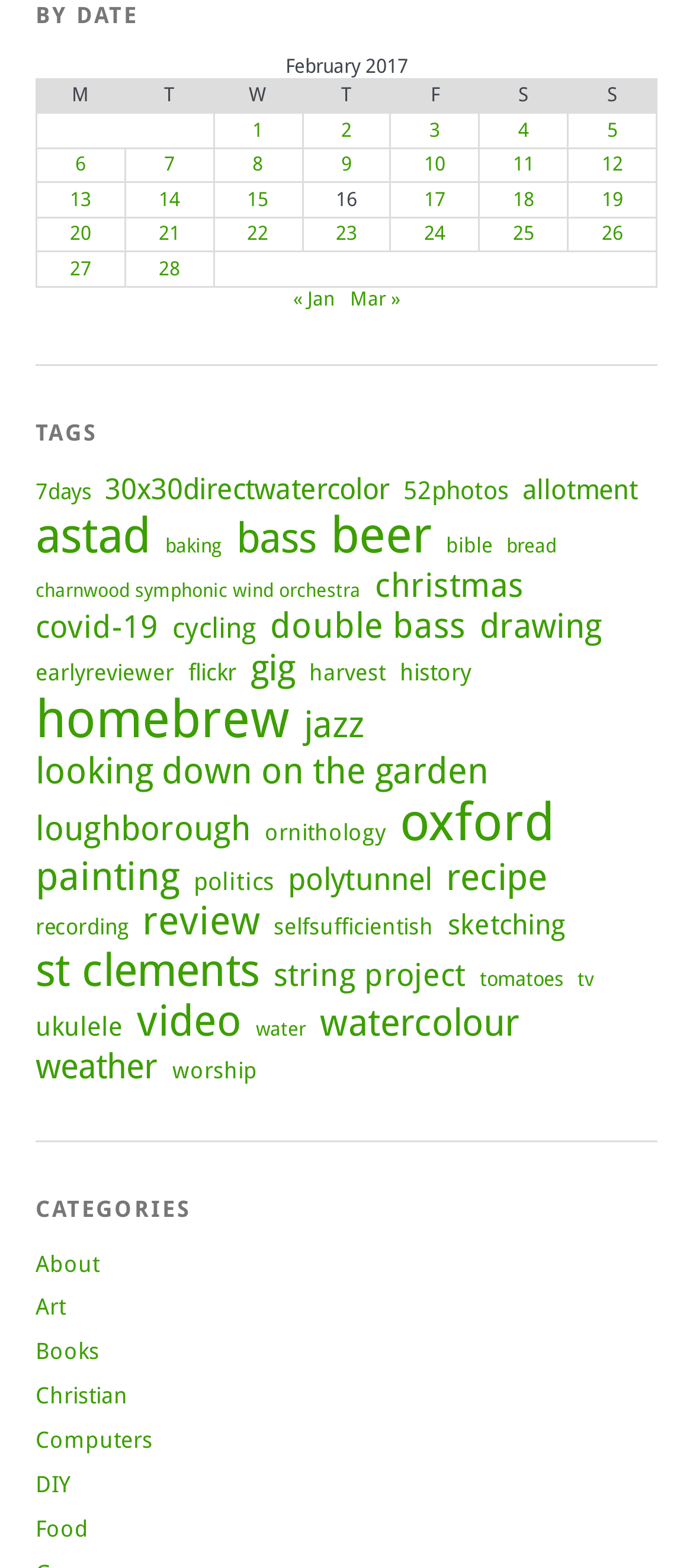Show me the bounding box coordinates of the clickable region to achieve the task as per the instruction: "View 30x30directwatercolor tags".

[0.151, 0.301, 0.562, 0.322]